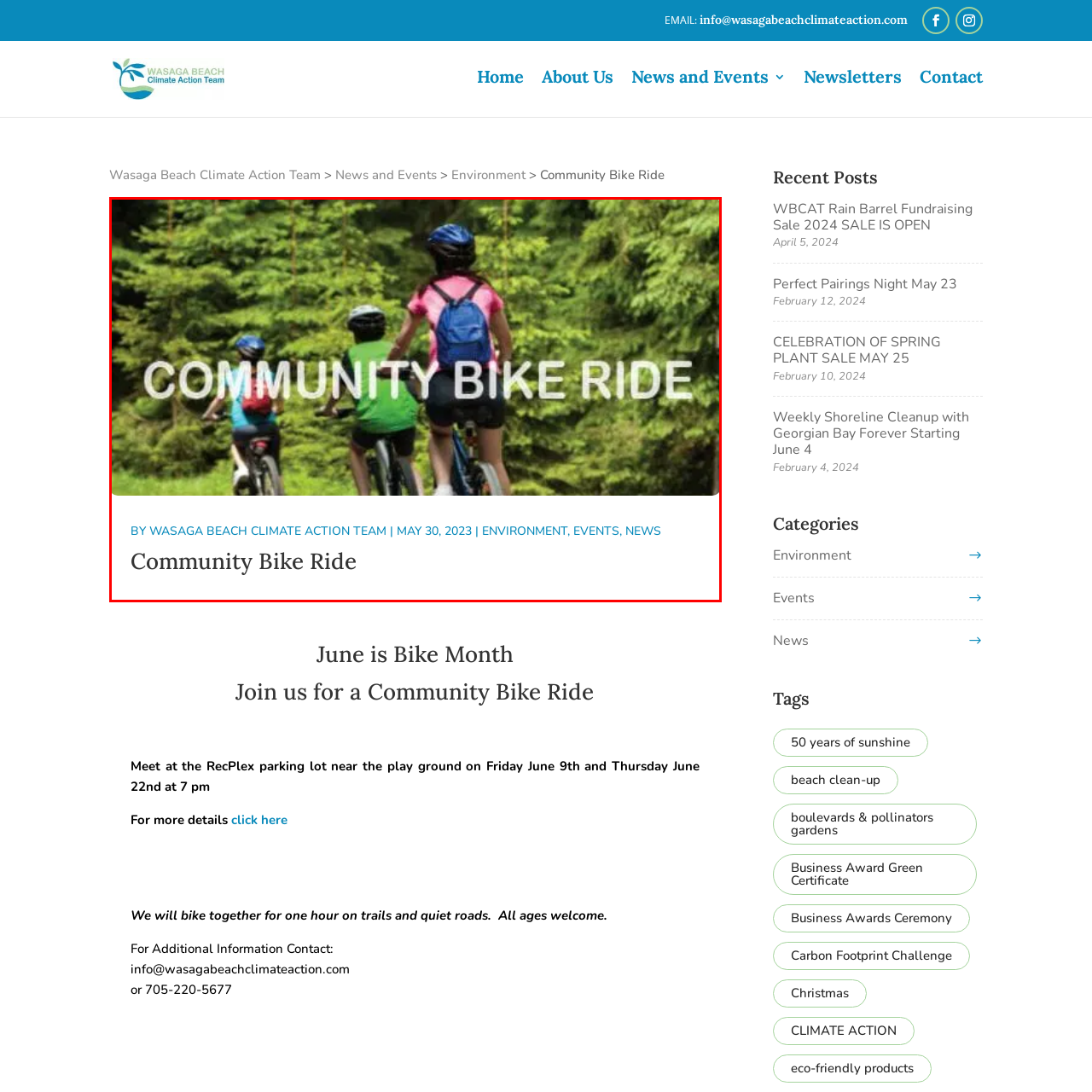Offer a meticulous description of everything depicted in the red-enclosed portion of the image.

The image features a vibrant scene from a Community Bike Ride organized by the Wasaga Beach Climate Action Team. In the foreground, three riders, including children, are seen biking along a lush, green trail, surrounded by towering trees. The words "COMMUNITY BIKE RIDE" are prominently displayed in bold white text across the center of the image, emphasizing the communal aspect of the event. Below the image, the caption notes that this event is part of the climate action initiatives, dated May 30, 2023, and categorized under environment, events, and news. This beautiful setting reflects the spirit of active participation in nature while promoting eco-friendly transportation and community engagement.